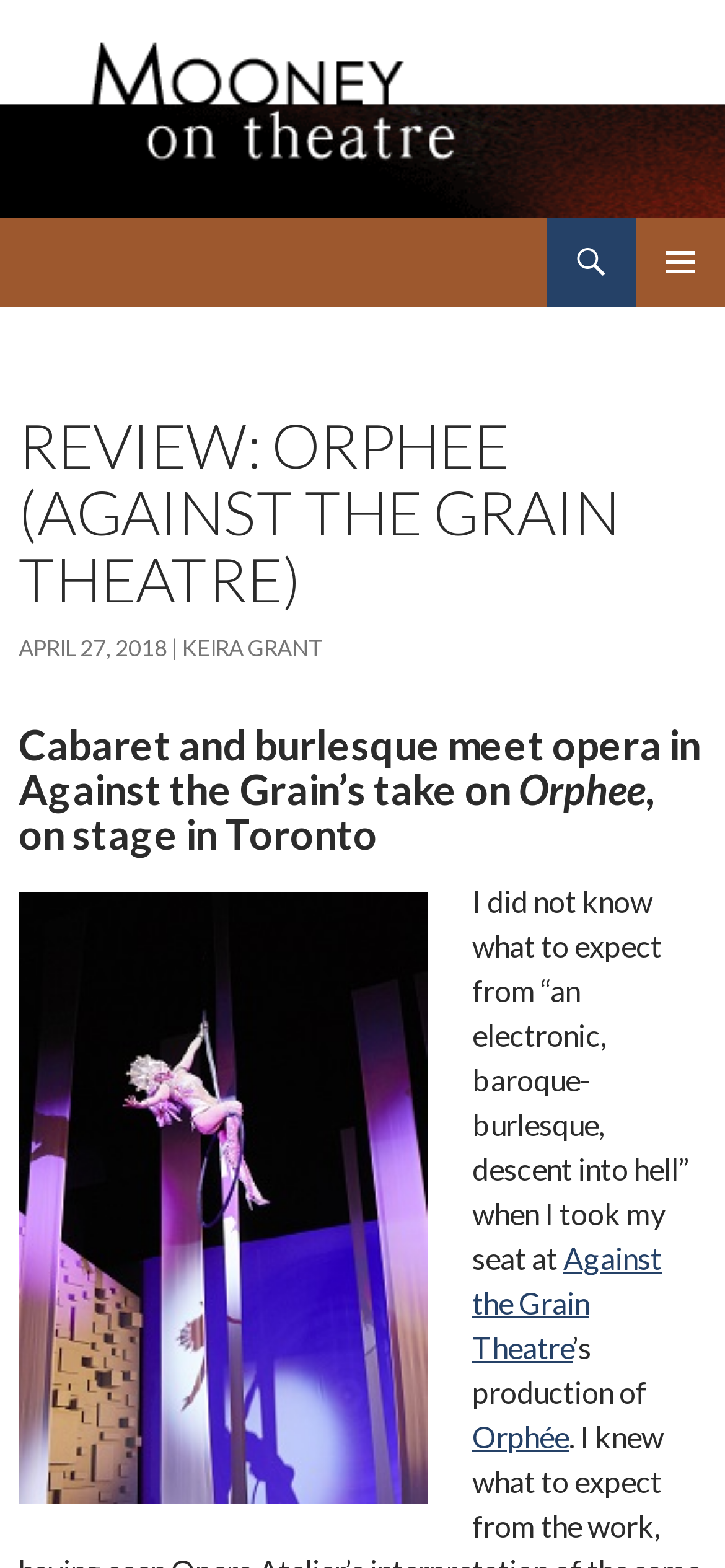What is the text of the webpage's headline?

Mooney on Theatre